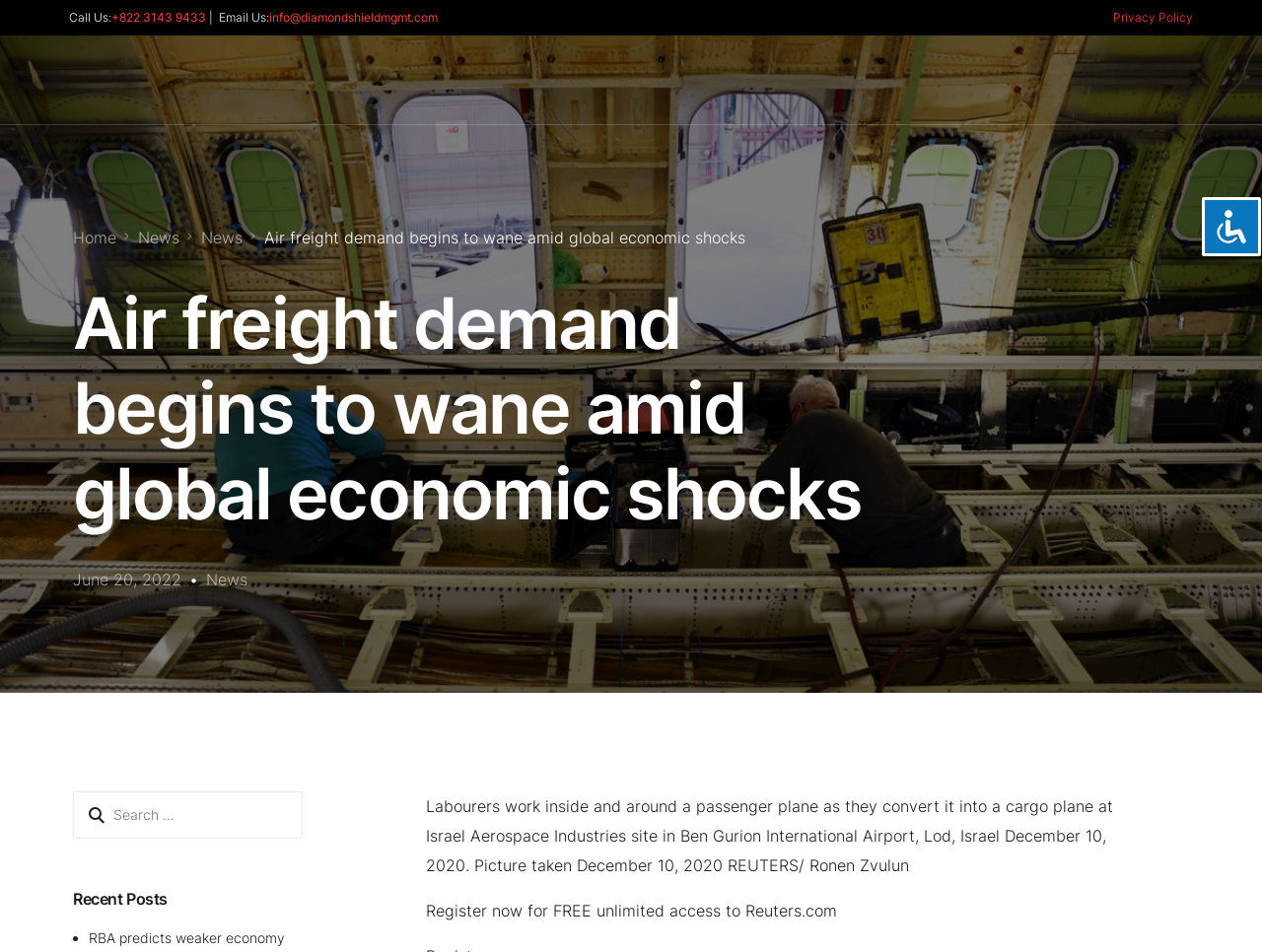What is the date of the news article?
Please craft a detailed and exhaustive response to the question.

The date of the news article can be found below the main heading, where it is written as 'June 20, 2022'.